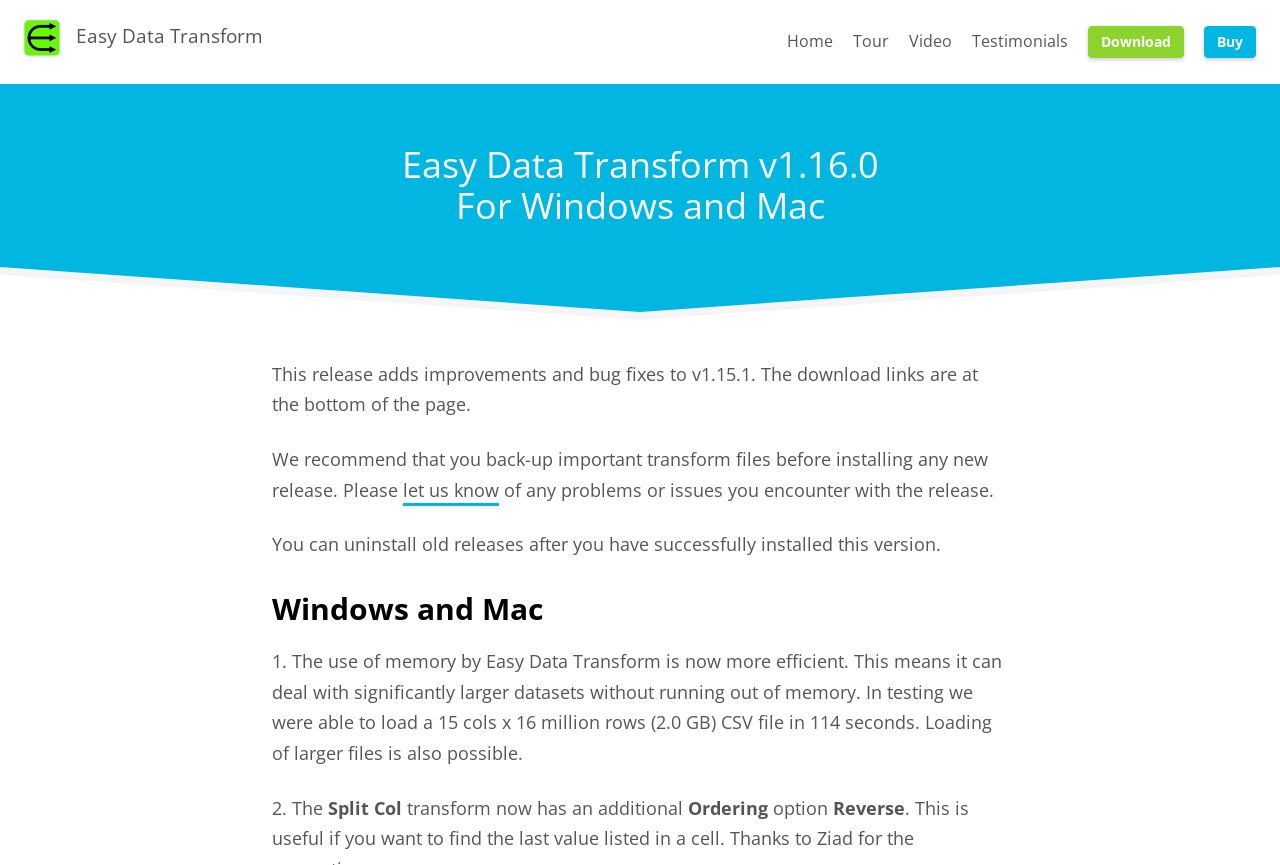Please specify the bounding box coordinates of the clickable region to carry out the following instruction: "Click the 'Home' link". The coordinates should be four float numbers between 0 and 1, in the format [left, top, right, bottom].

[0.615, 0.032, 0.651, 0.068]